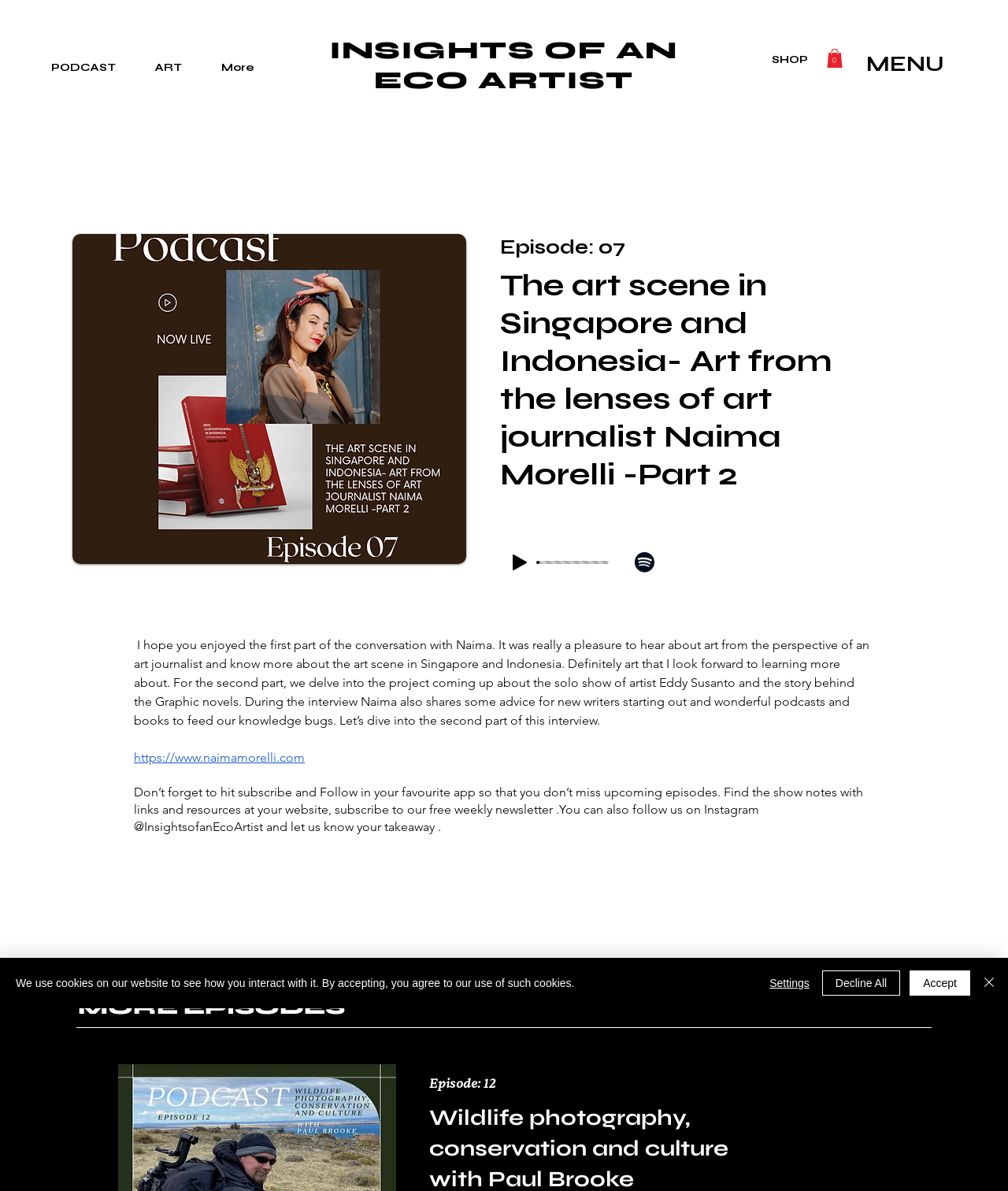What is the topic of the episode?
Give a detailed explanation using the information visible in the image.

I found the answer by looking at the heading with the text 'The art scene in Singapore and Indonesia- Art from the lenses of art journalist Naima Morelli -Part 2' which is located in the middle of the webpage, indicating that it is the topic of the episode.